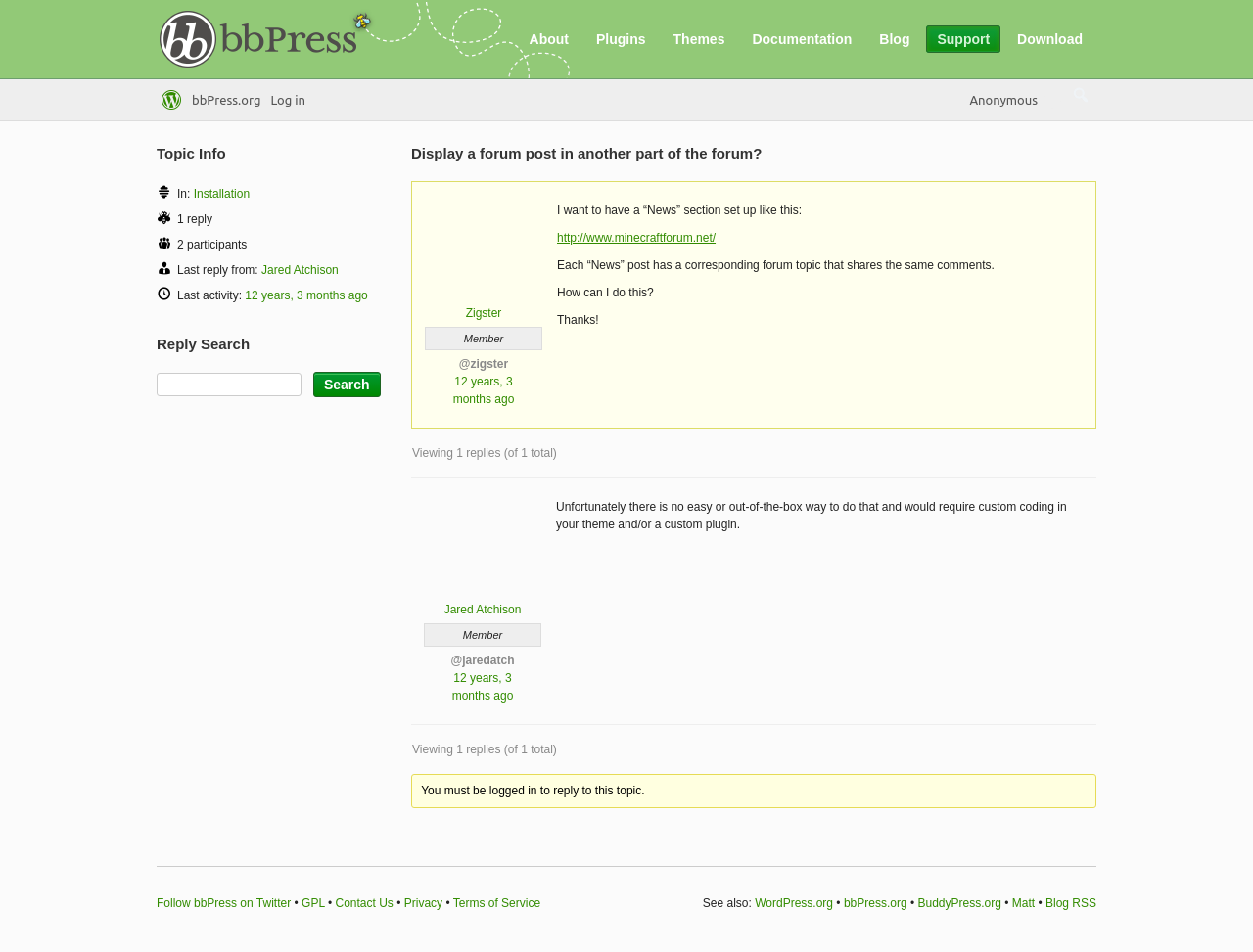Who is the author of the forum post?
Refer to the screenshot and answer in one word or phrase.

Zigster